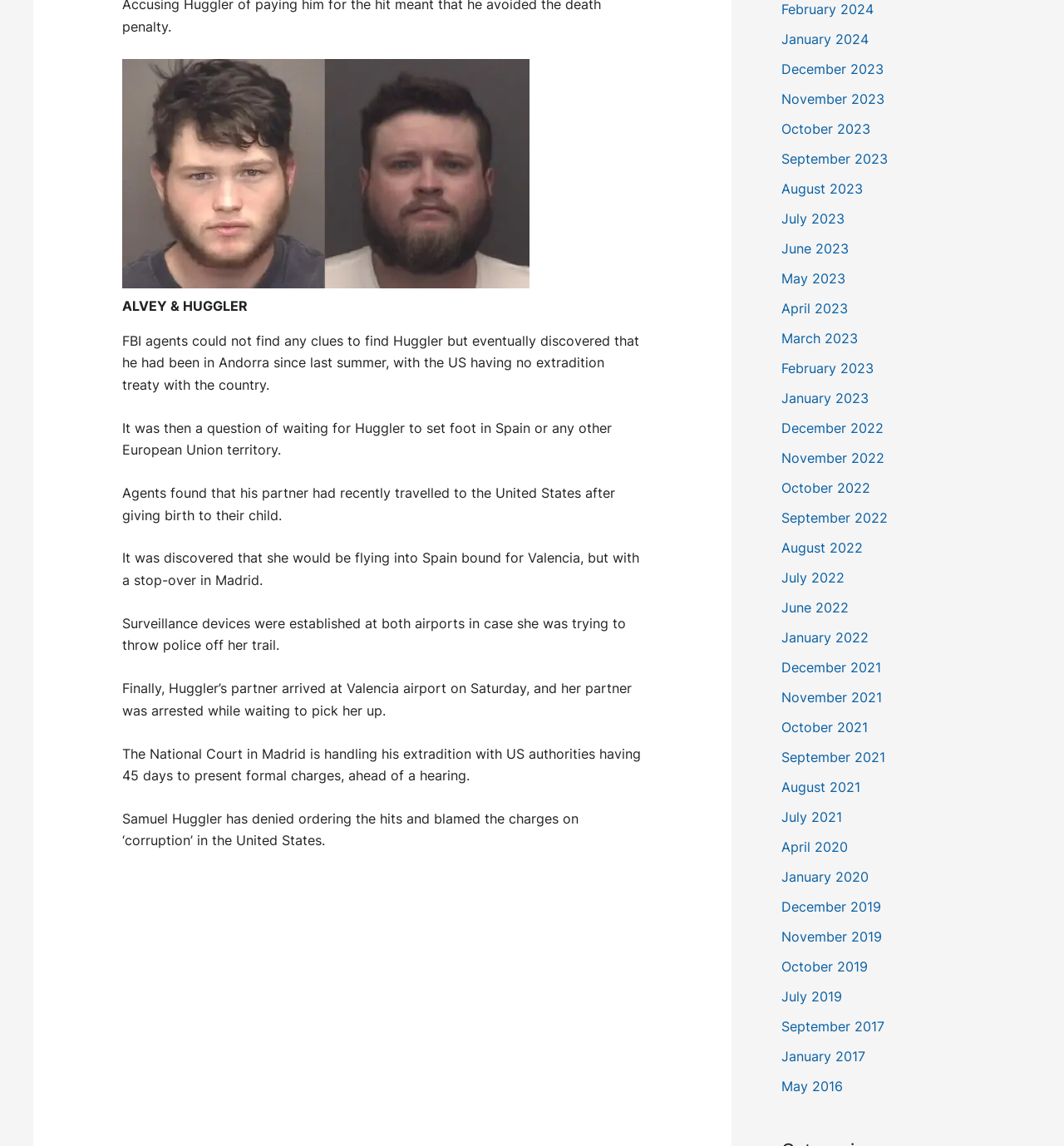What is the country where Huggler was hiding?
Using the details shown in the screenshot, provide a comprehensive answer to the question.

According to the article, FBI agents could not find any clues to find Huggler, but eventually discovered that he had been in Andorra since last summer, with the US having no extradition treaty with the country.